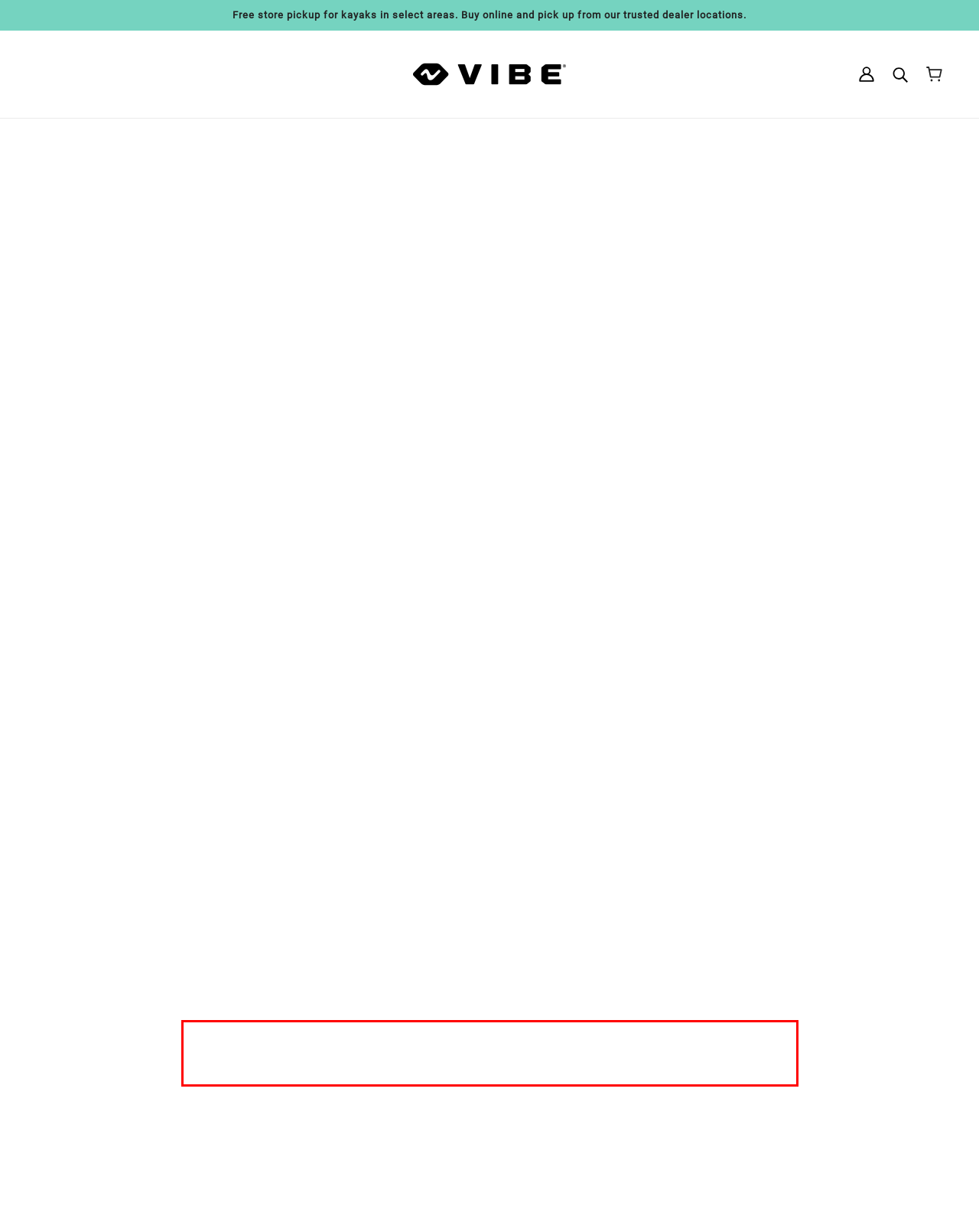Please look at the screenshot provided and find the red bounding box. Extract the text content contained within this bounding box.

Here we'll help you learn what advantages kayaks and paddle boards offer, to really help you find out which one is likely best for you.